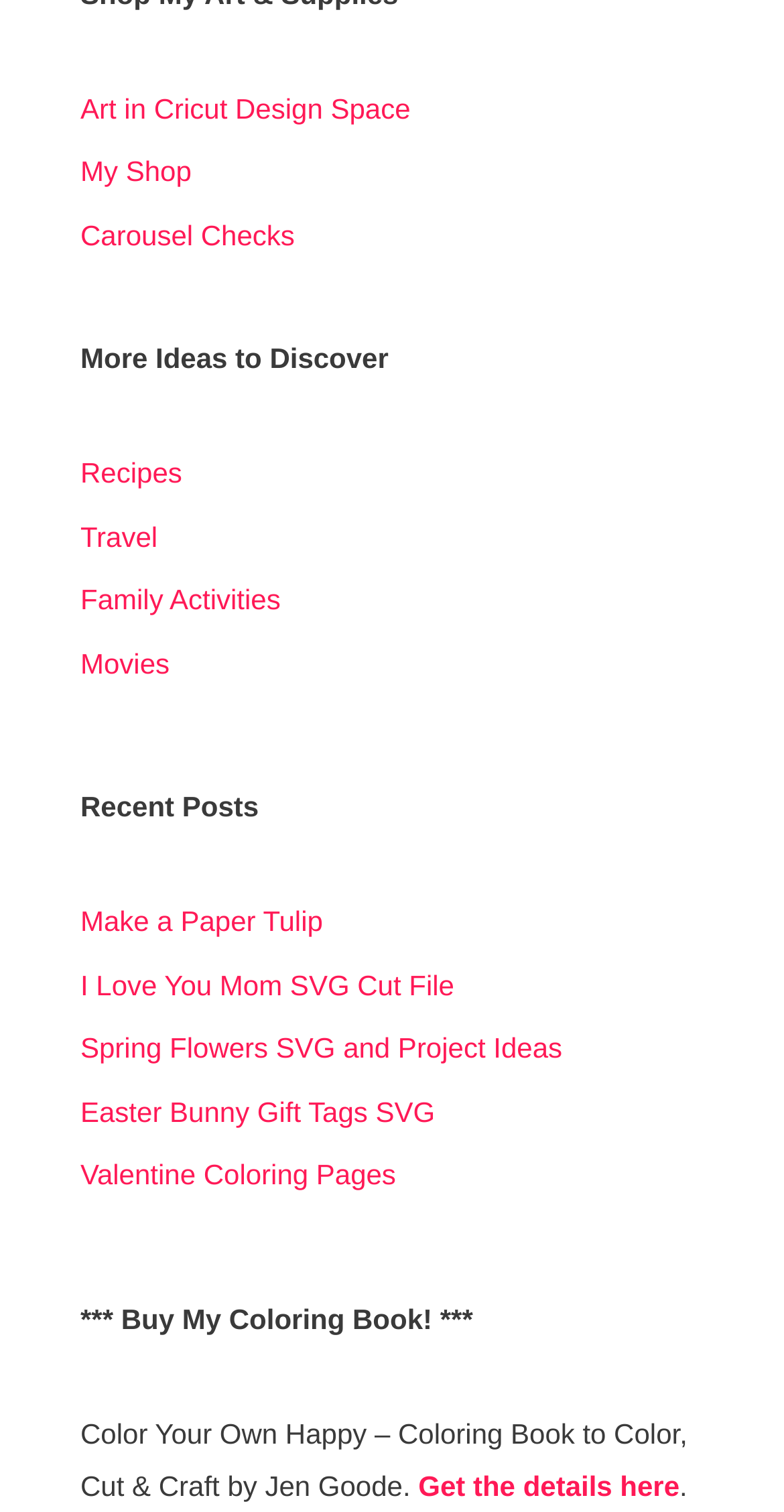Specify the bounding box coordinates of the area to click in order to execute this command: 'Get the details of the coloring book'. The coordinates should consist of four float numbers ranging from 0 to 1, and should be formatted as [left, top, right, bottom].

[0.534, 0.972, 0.867, 0.994]